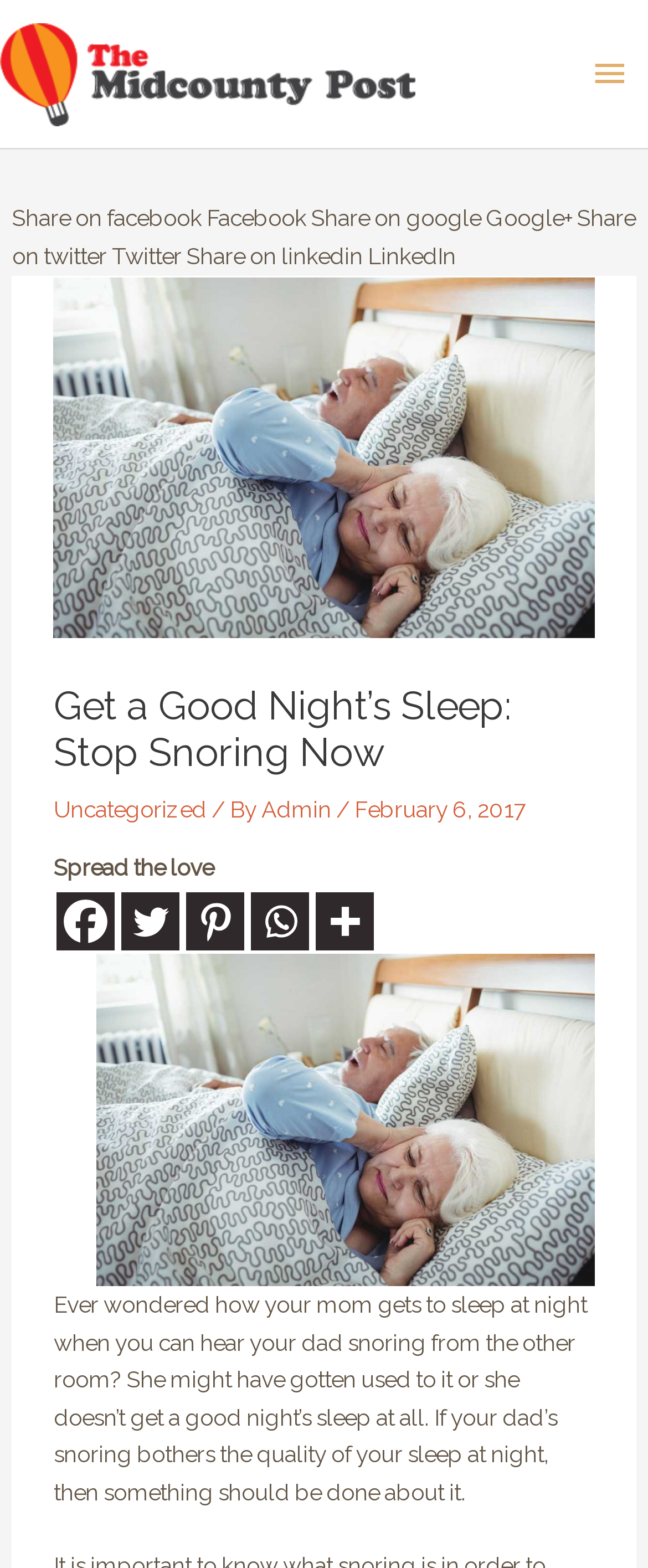What is the topic of the article?
We need a detailed and meticulous answer to the question.

Based on the content of the webpage, specifically the heading 'Get a Good Night’s Sleep: Stop Snoring Now' and the image 'Snoring Habits', it can be inferred that the topic of the article is snoring.